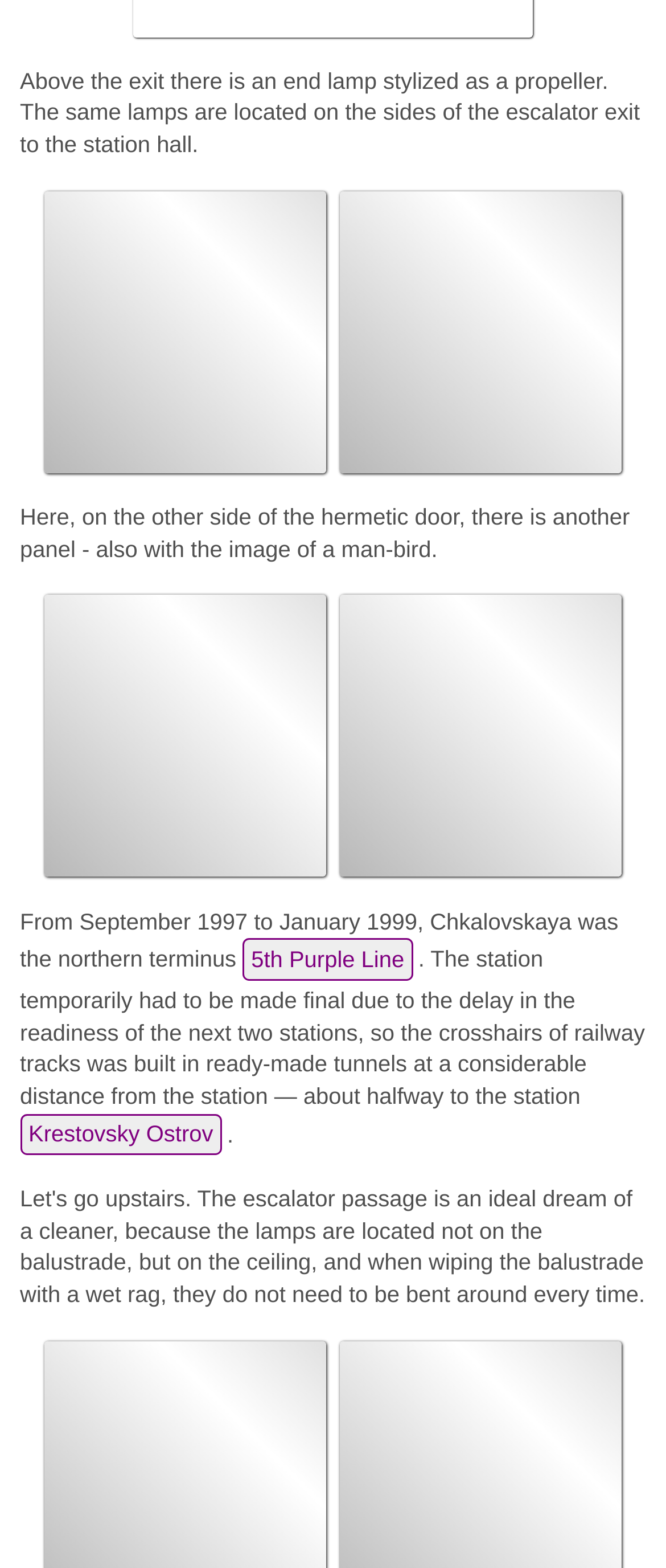Provide the bounding box coordinates of the HTML element described by the text: "Krestovsky Ostrov".

[0.03, 0.71, 0.333, 0.737]